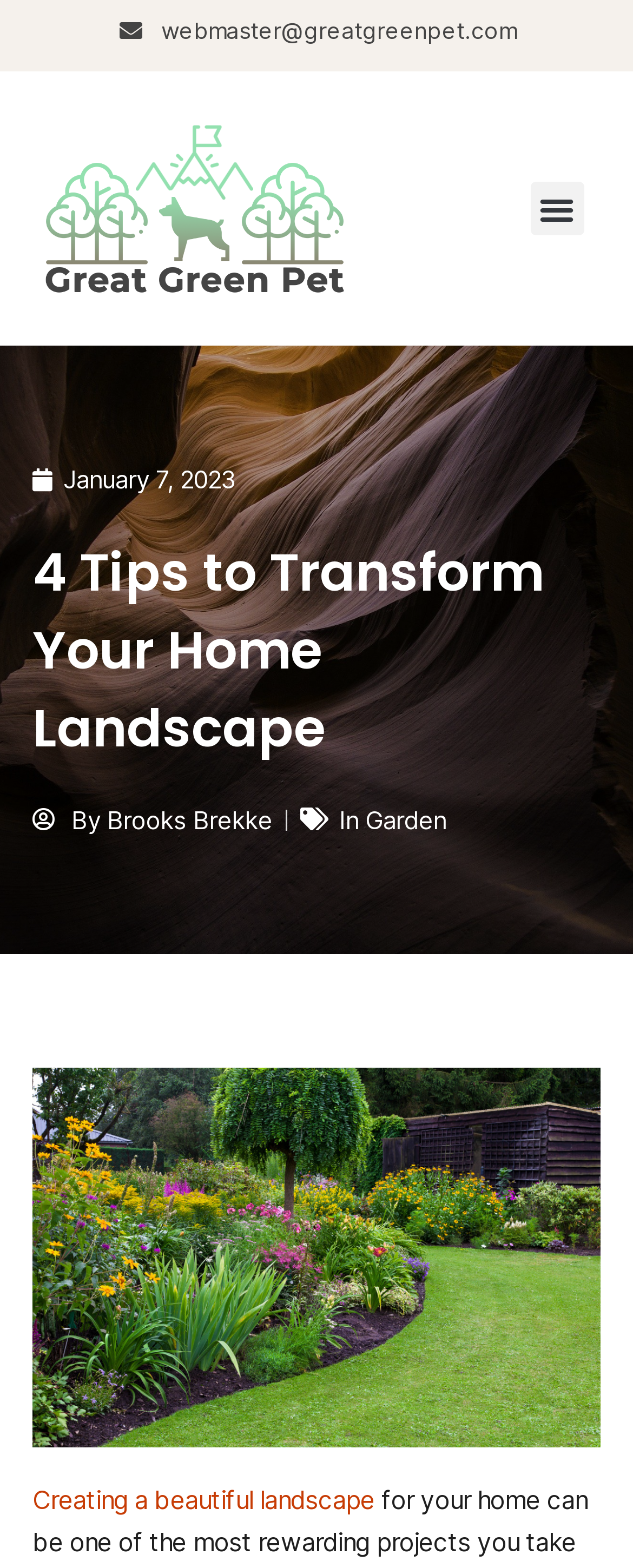Respond to the question below with a single word or phrase: What is the topic of the article?

Transforming Home Landscape